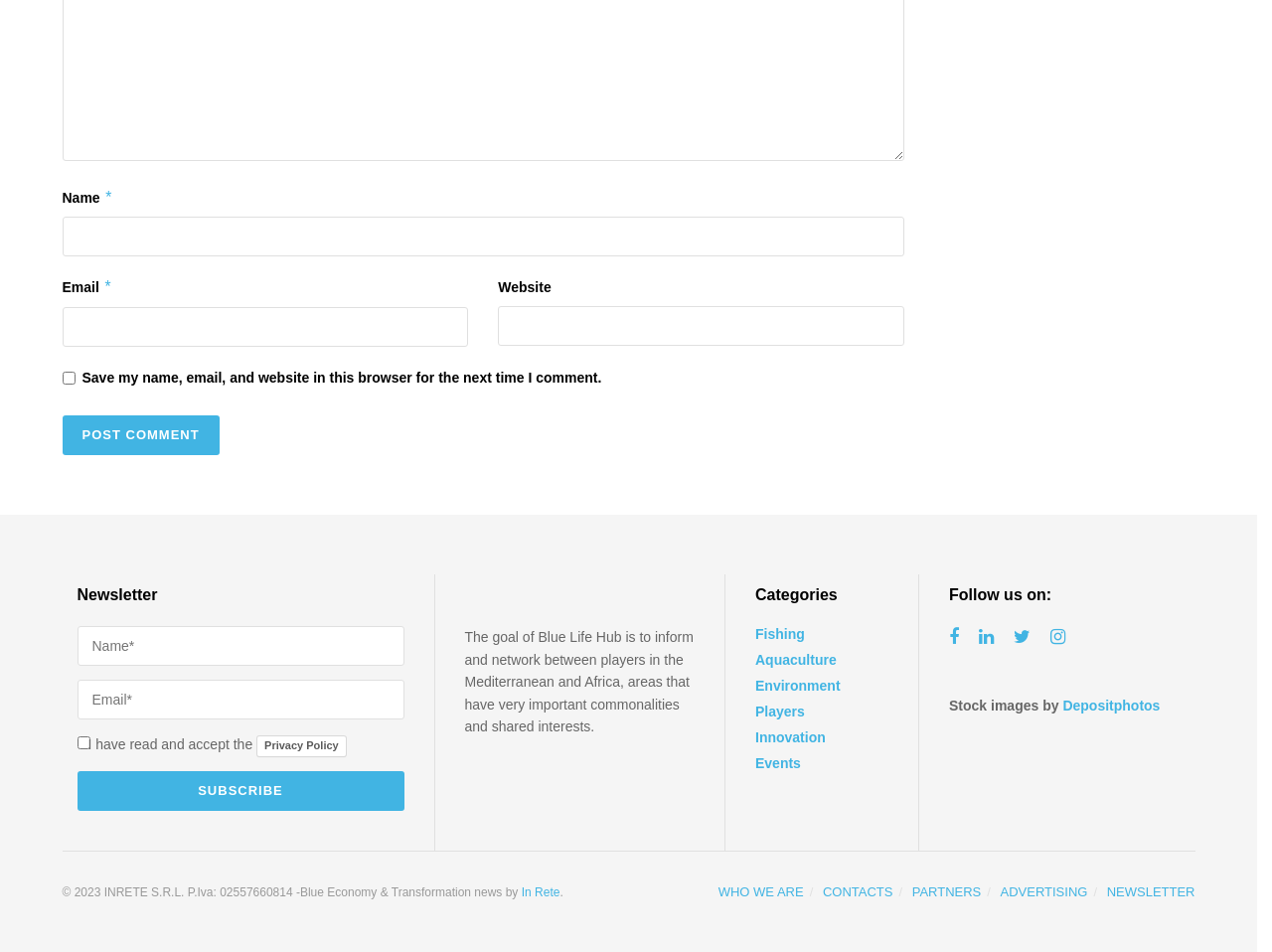Identify the bounding box for the UI element described as: "name="FSNAME" placeholder="Name*"". The coordinates should be four float numbers between 0 and 1, i.e., [left, top, right, bottom].

[0.061, 0.654, 0.318, 0.696]